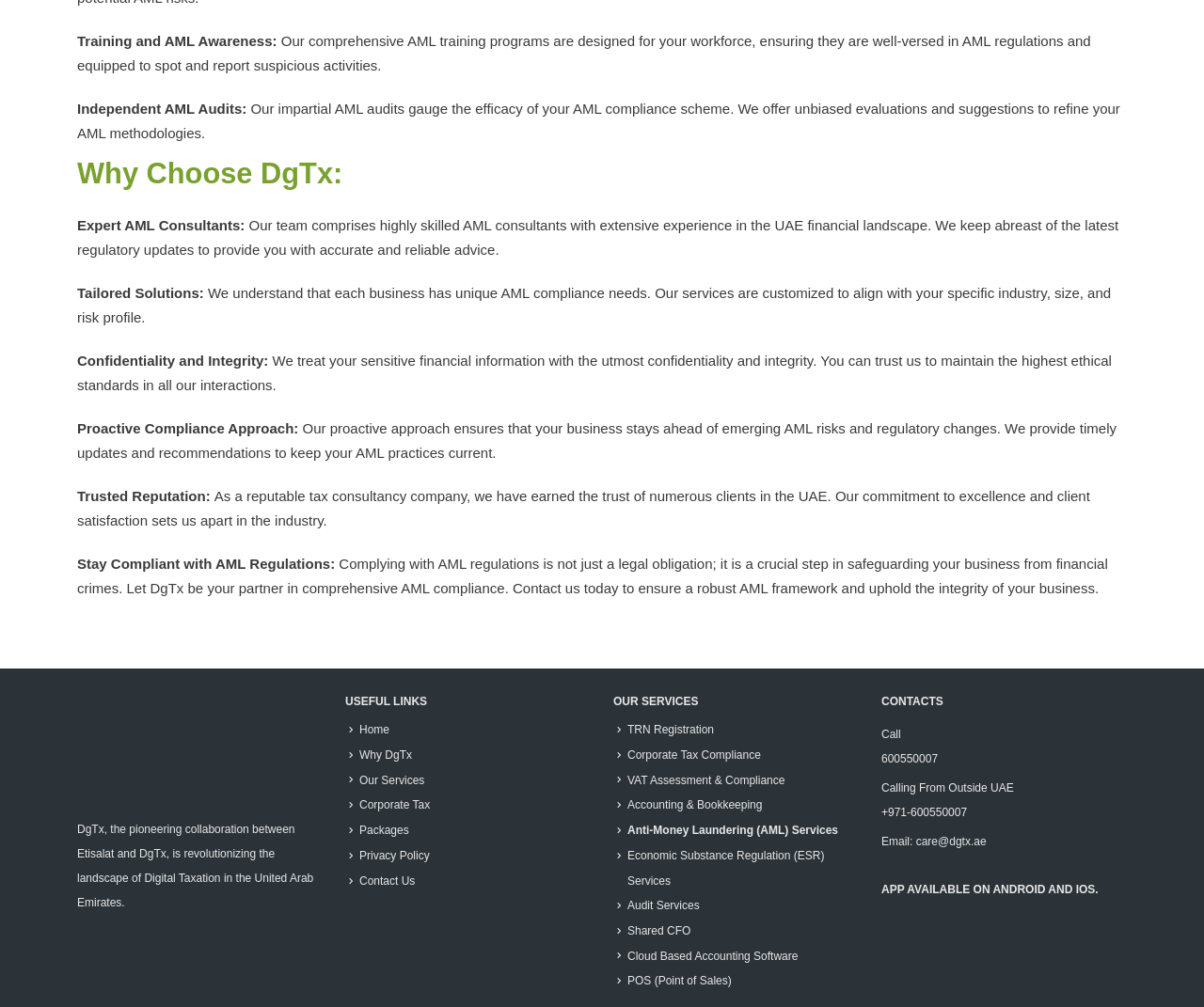Determine the bounding box coordinates for the region that must be clicked to execute the following instruction: "Click on the 'Home' link".

[0.298, 0.718, 0.323, 0.731]